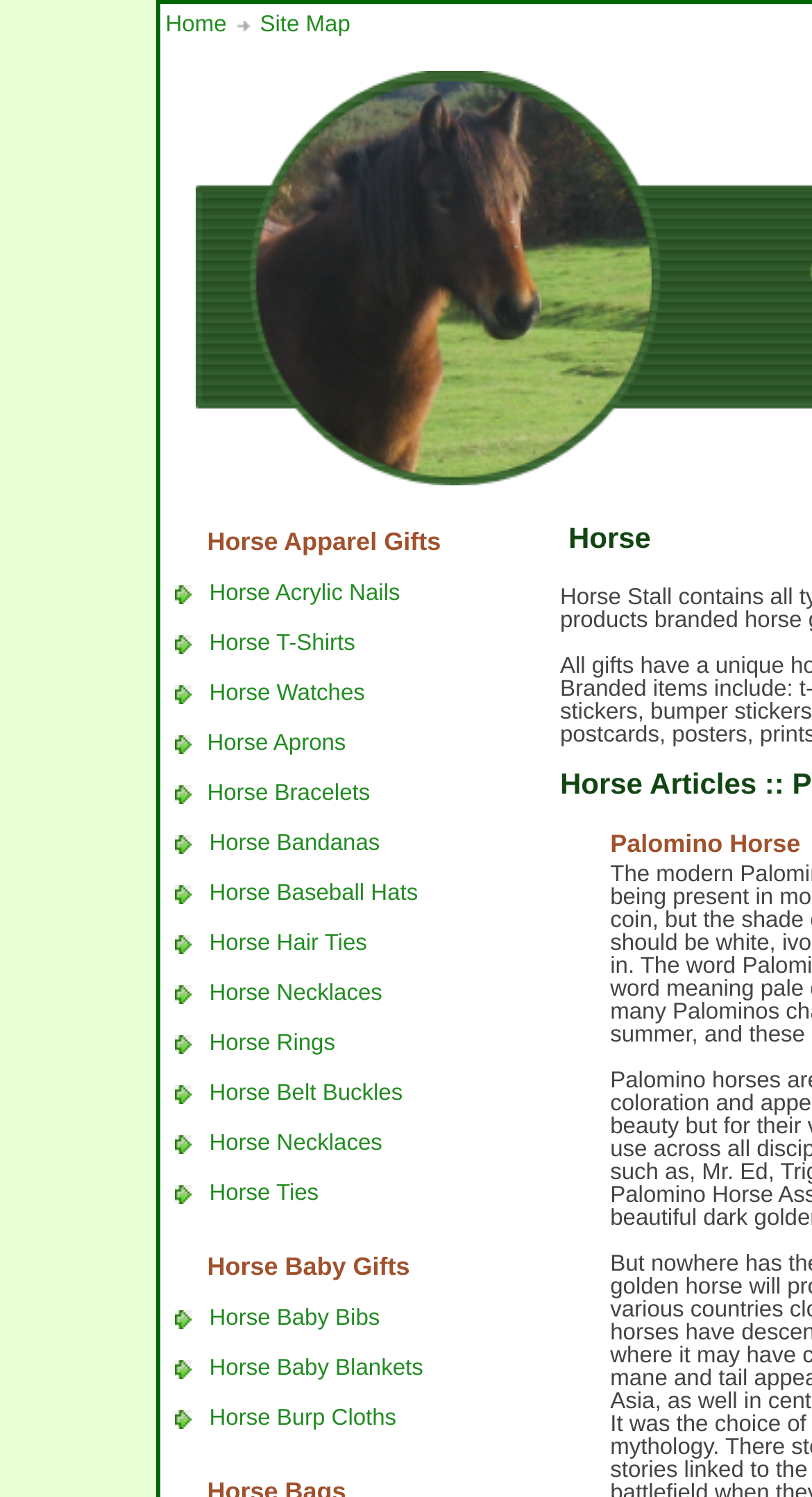Specify the bounding box coordinates of the region I need to click to perform the following instruction: "View Horse Apparel Gifts". The coordinates must be four float numbers in the range of 0 to 1, i.e., [left, top, right, bottom].

[0.247, 0.345, 0.653, 0.38]